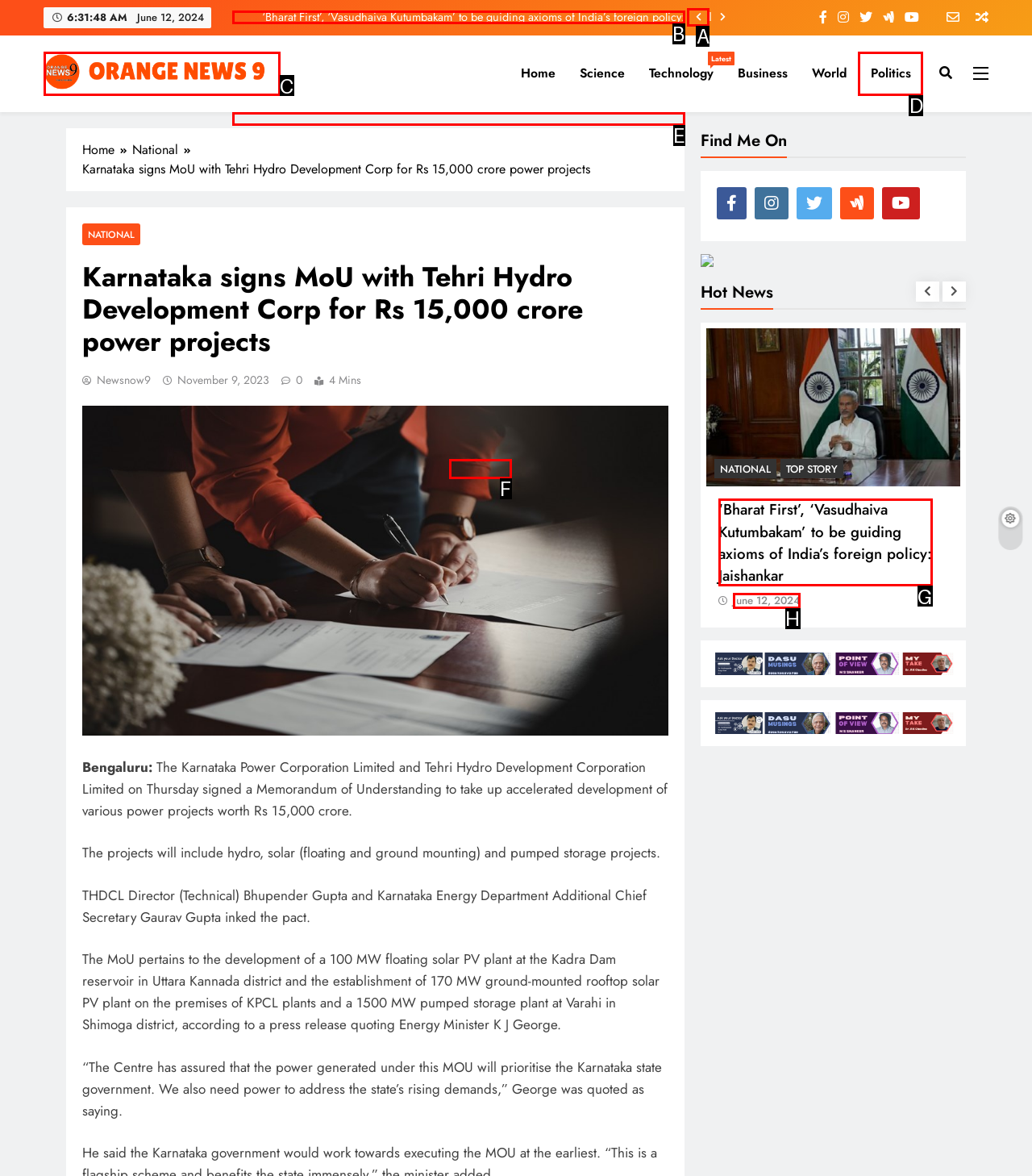Examine the description: parent_node: OrangeNews9 and indicate the best matching option by providing its letter directly from the choices.

C